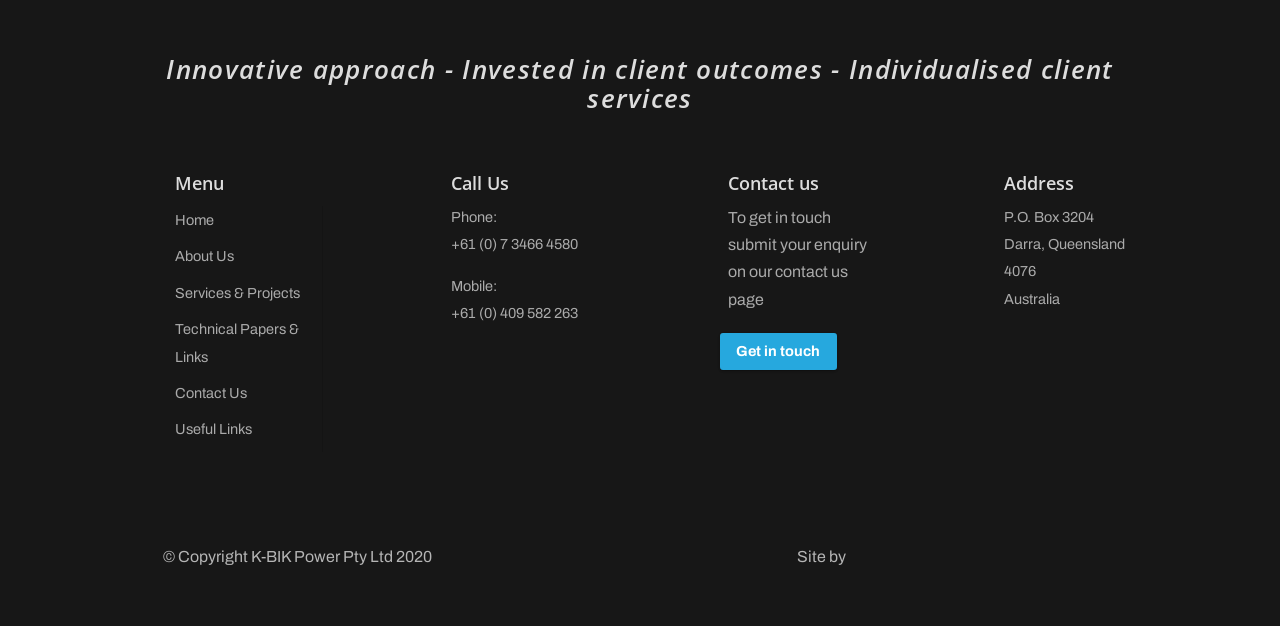What is the copyright year of the website?
Kindly give a detailed and elaborate answer to the question.

I found the copyright year by looking at the bottom of the webpage, where it says '© Copyright K-BIK Power Pty Ltd 2020'.